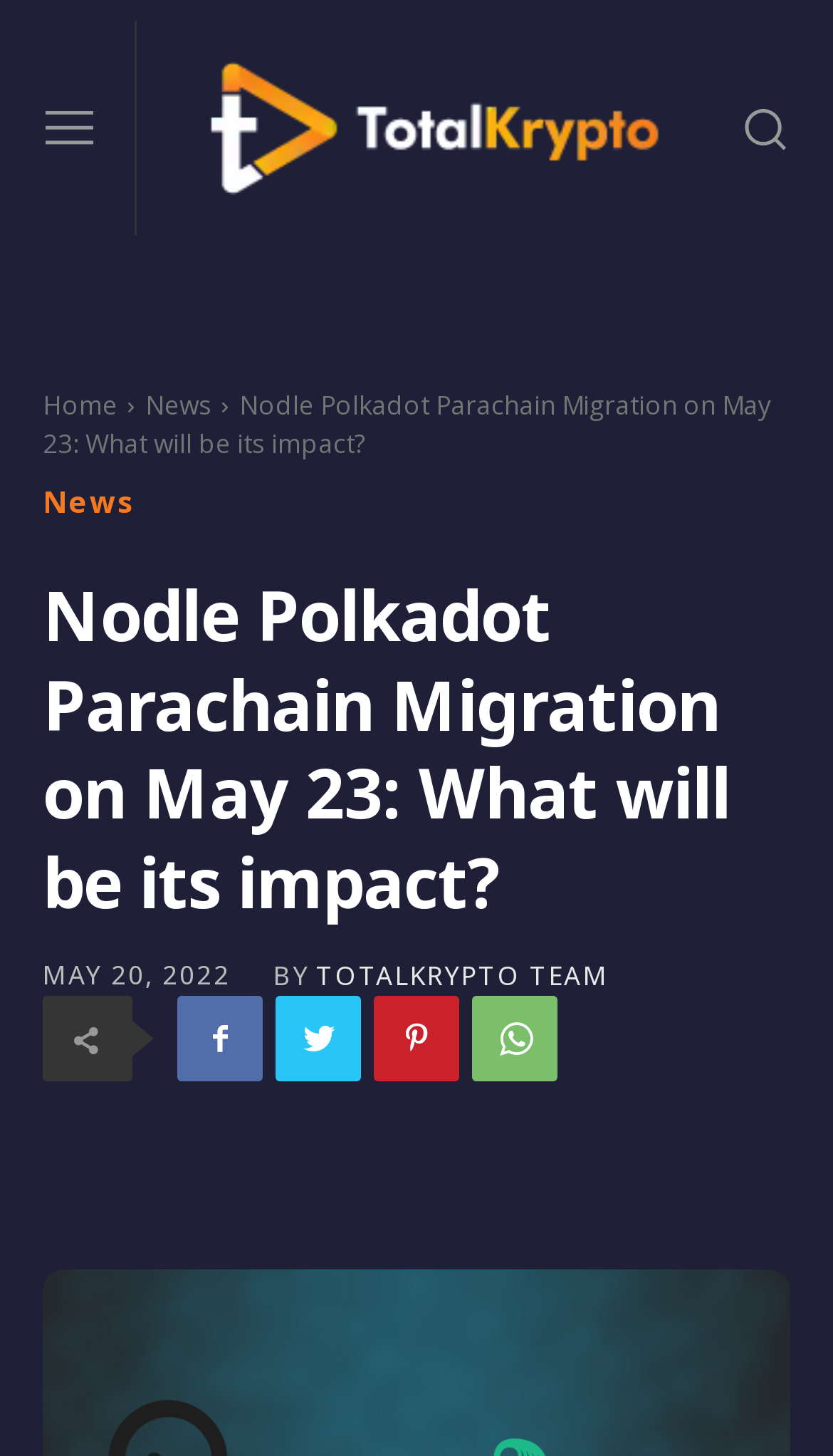Please identify the bounding box coordinates of the clickable region that I should interact with to perform the following instruction: "Search for something". The coordinates should be expressed as four float numbers between 0 and 1, i.e., [left, top, right, bottom].

[0.868, 0.059, 0.969, 0.117]